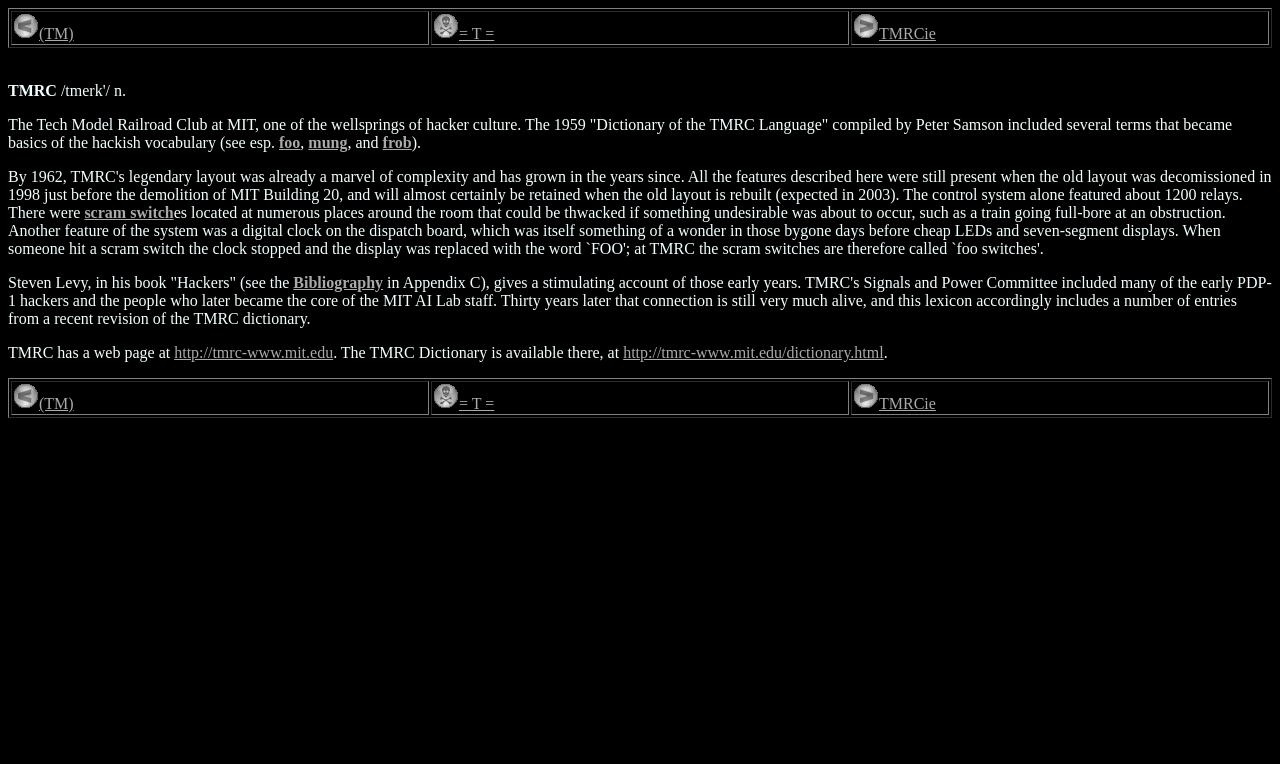Respond to the following question with a brief word or phrase:
How many tables are there on the webpage?

2